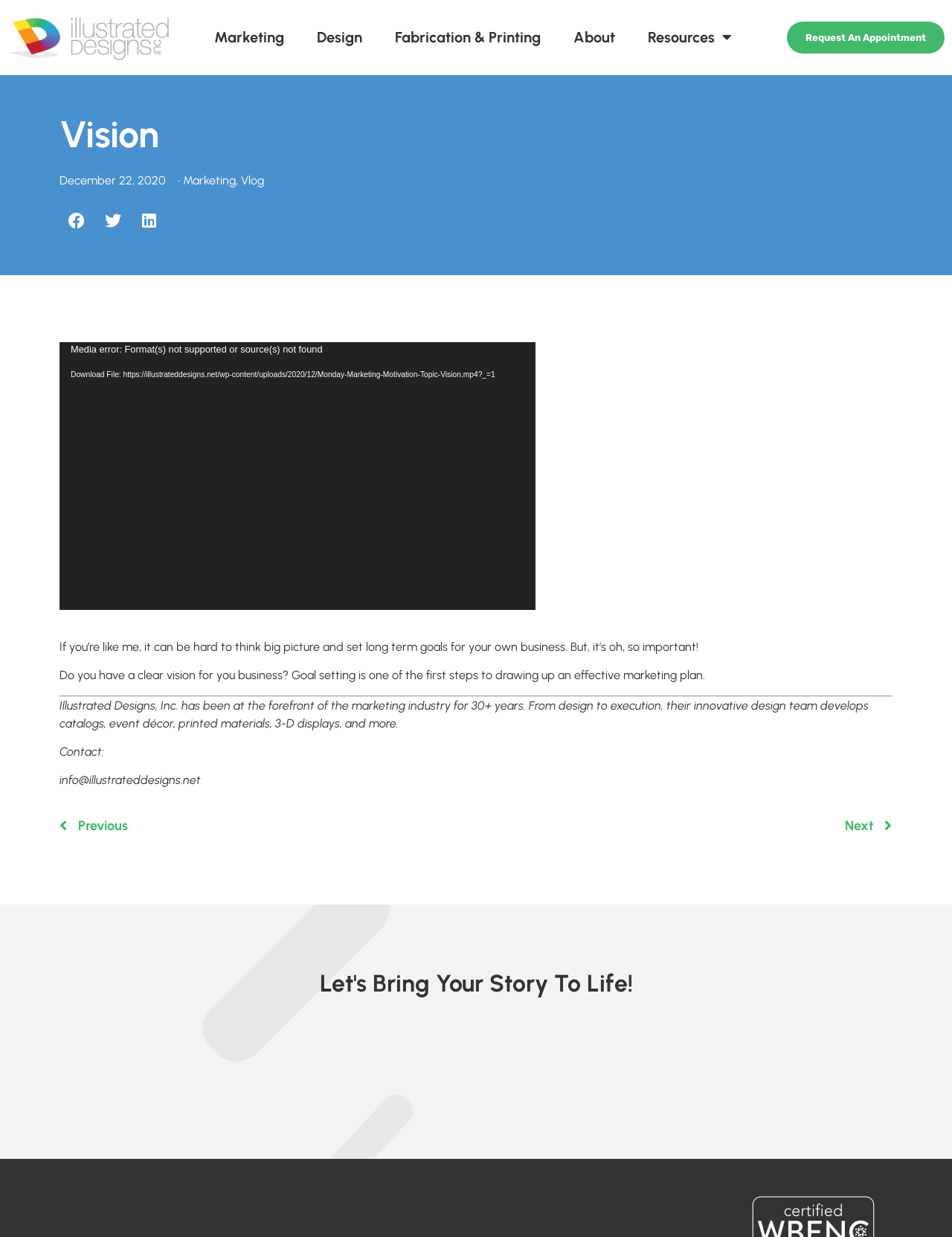Identify the bounding box coordinates for the UI element that matches this description: "Marketing".

[0.225, 0.016, 0.298, 0.044]